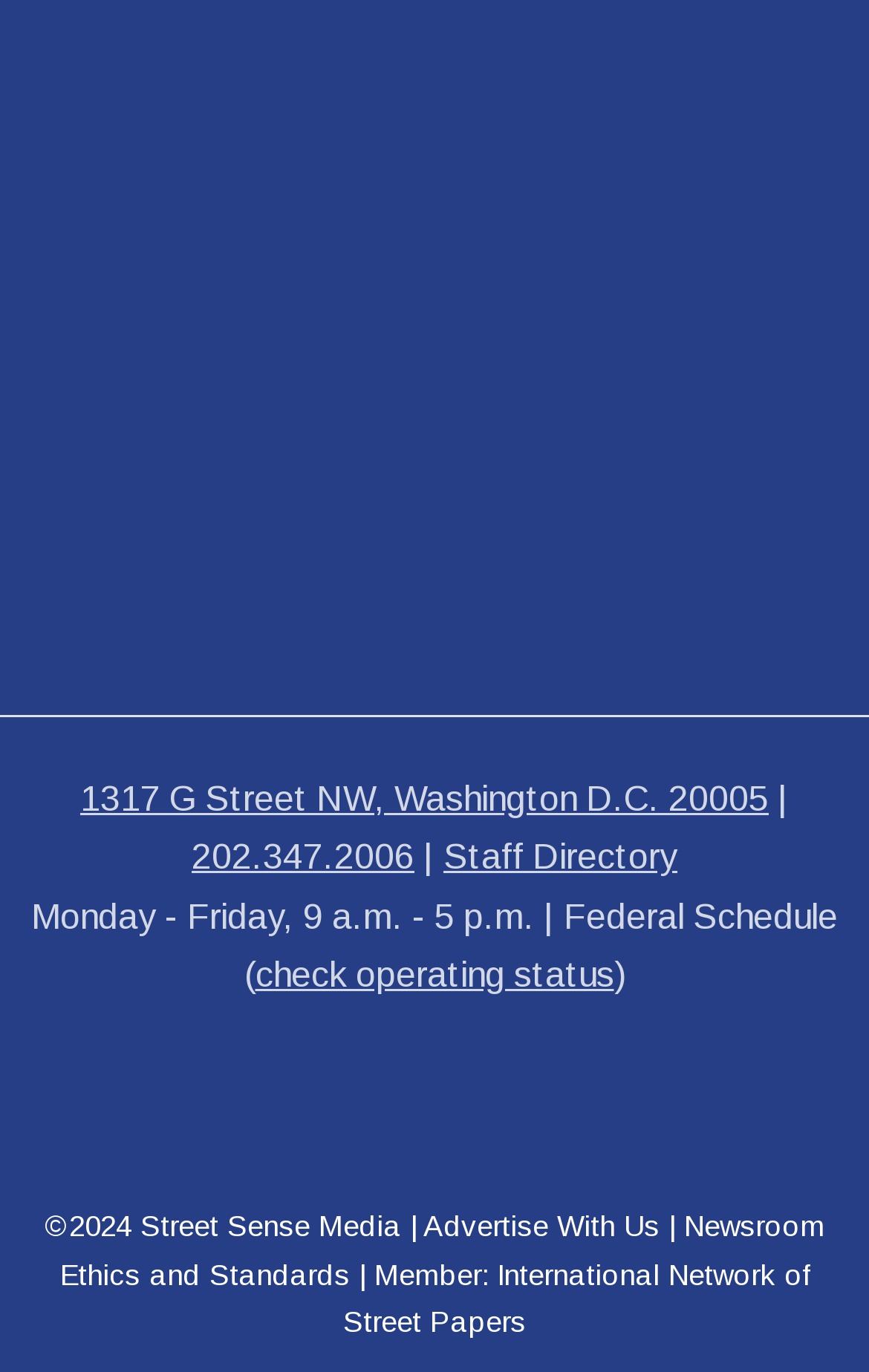What is the purpose of the 'check operating status' link?
Based on the image, answer the question with as much detail as possible.

I inferred the purpose of the link by looking at its location near the operating hours and its text 'check operating status', which suggests that it allows users to check if the organization is open or not.